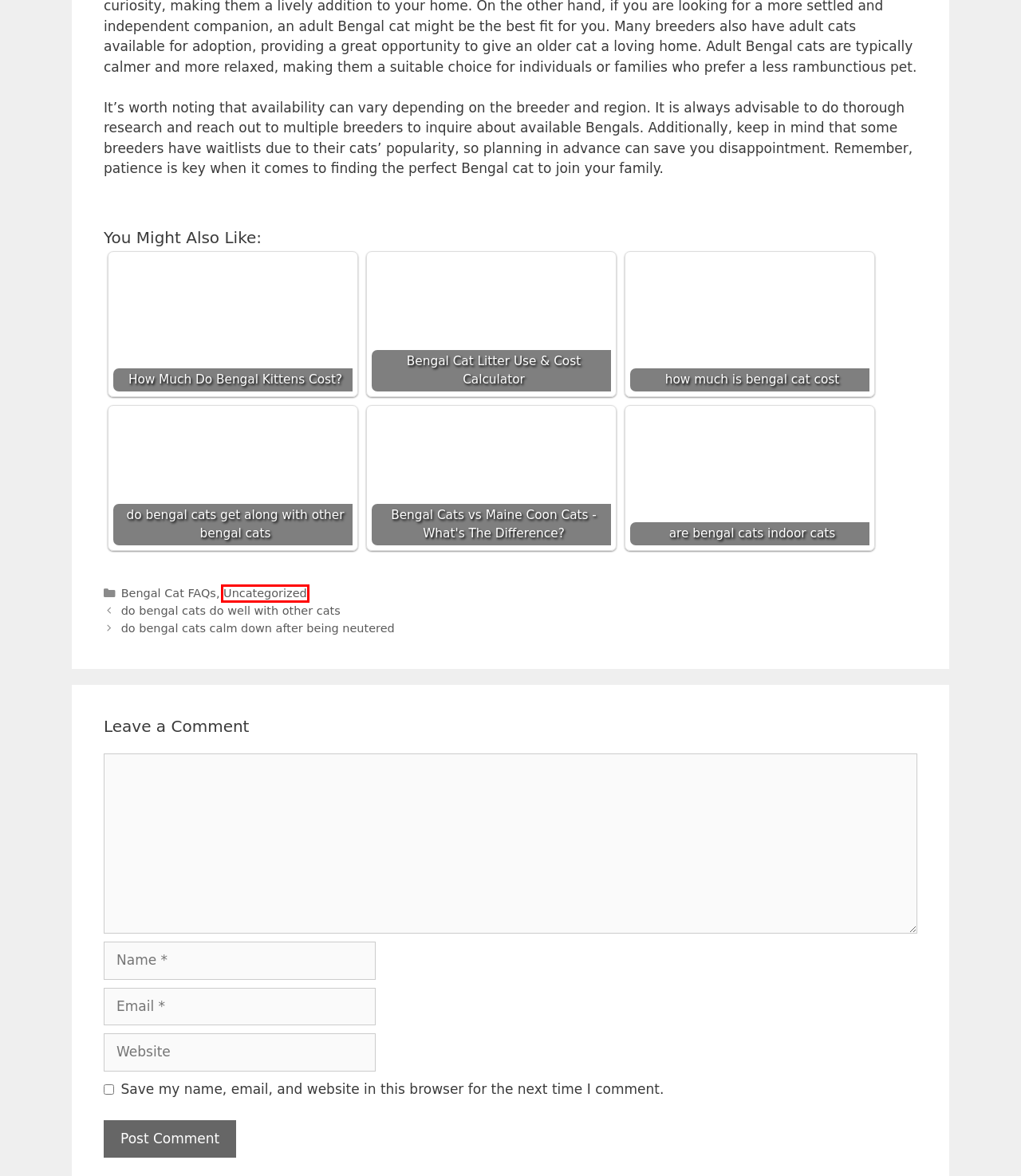You are provided with a screenshot of a webpage that has a red bounding box highlighting a UI element. Choose the most accurate webpage description that matches the new webpage after clicking the highlighted element. Here are your choices:
A. How Much Do Bengal Kittens Cost? - Authentic Bengal Cats
B. Uncategorized - Authentic Bengal Cats
C. do bengal cats do well with other cats - Authentic Bengal Cats
D. Bengal Cats vs Maine Coon Cats - What's The Difference? - Authentic Bengal Cats
E. do bengal cats get along with other bengal cats - Authentic Bengal Cats
F. do bengal cats calm down after being neutered - Authentic Bengal Cats
G. how much is bengal cat cost - Authentic Bengal Cats
H. are bengal cats indoor cats - Authentic Bengal Cats

B